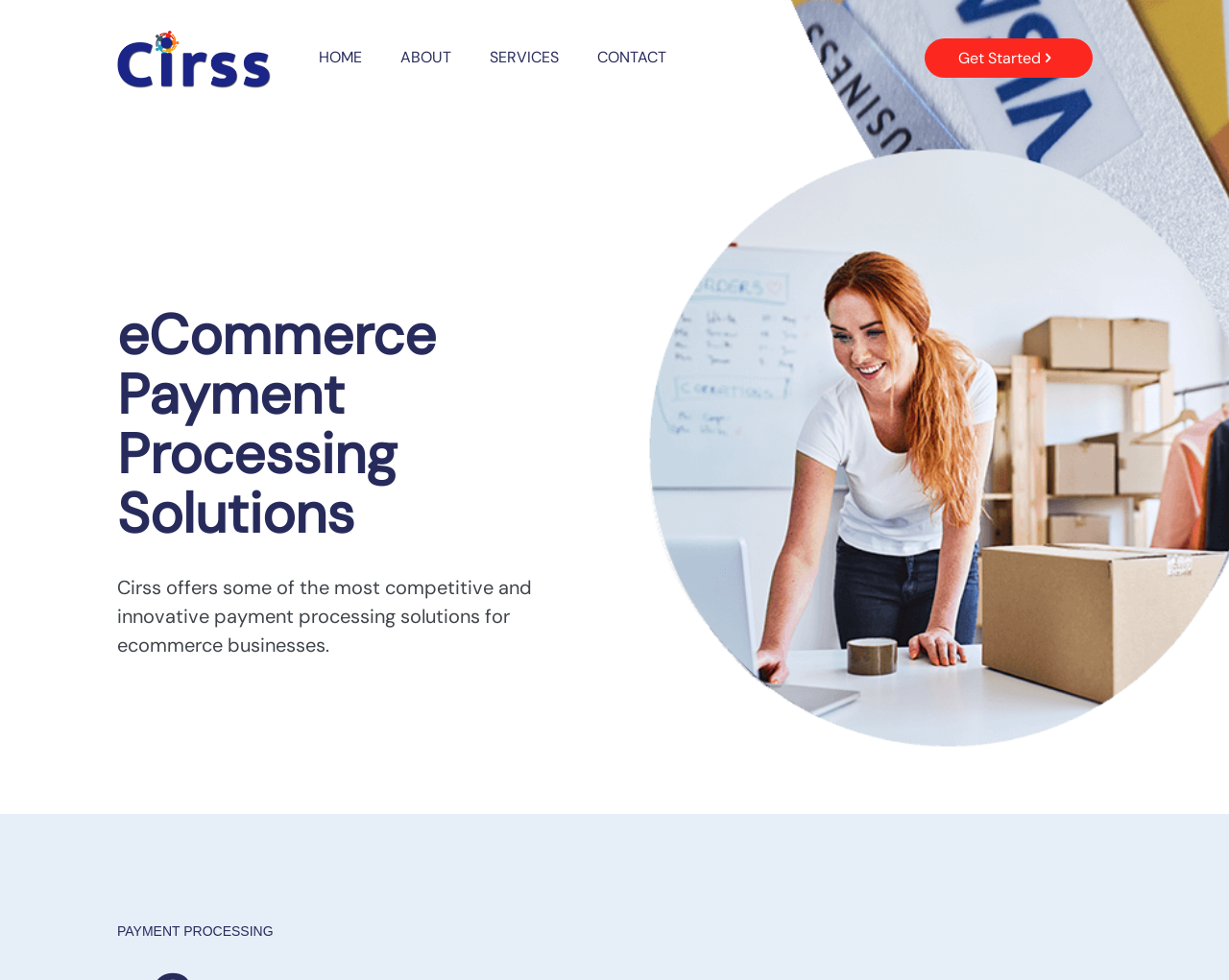What is the company name?
Answer with a single word or phrase, using the screenshot for reference.

Cirss